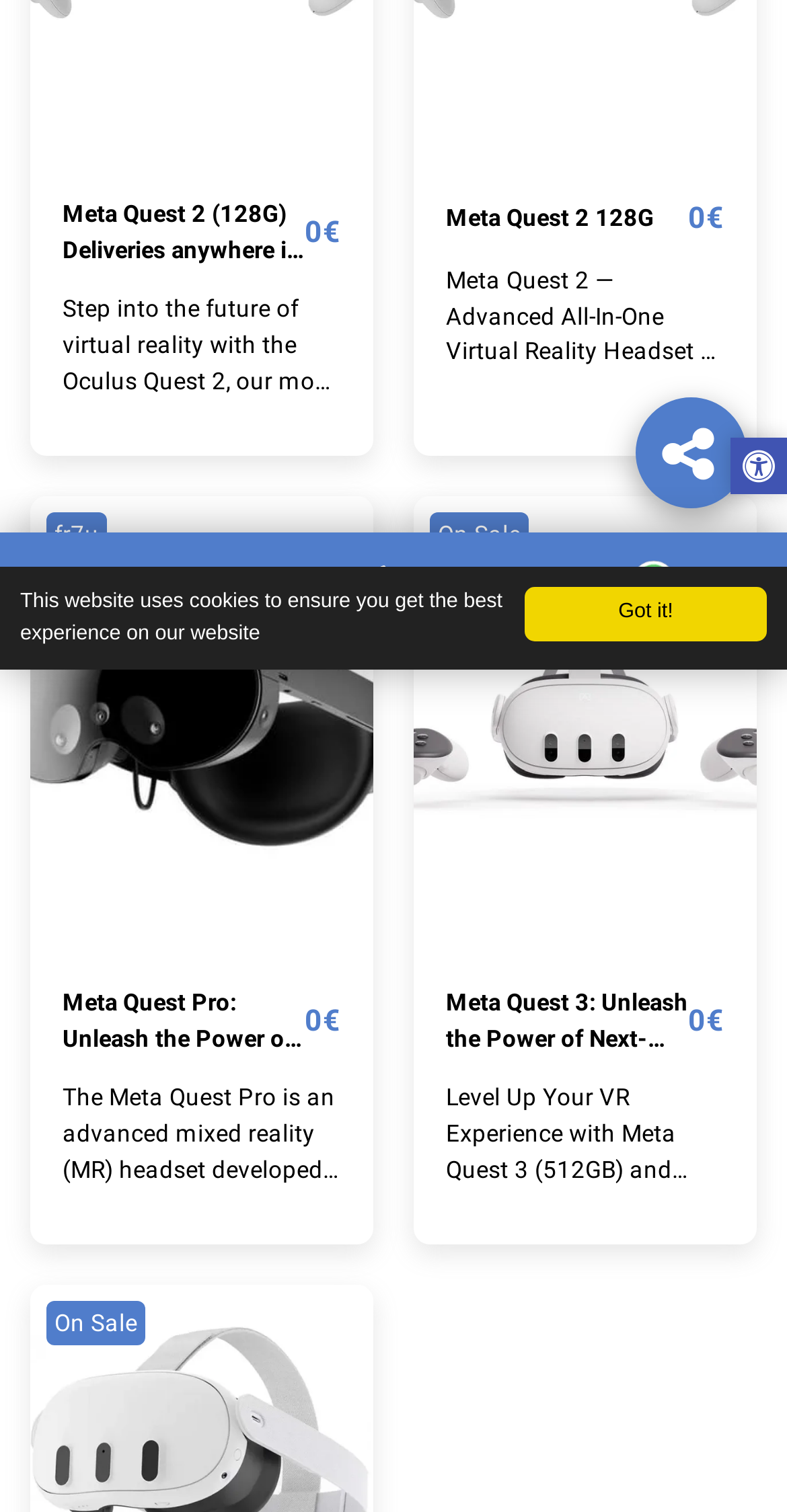Given the element description "0€" in the screenshot, predict the bounding box coordinates of that UI element.

[0.874, 0.663, 0.921, 0.687]